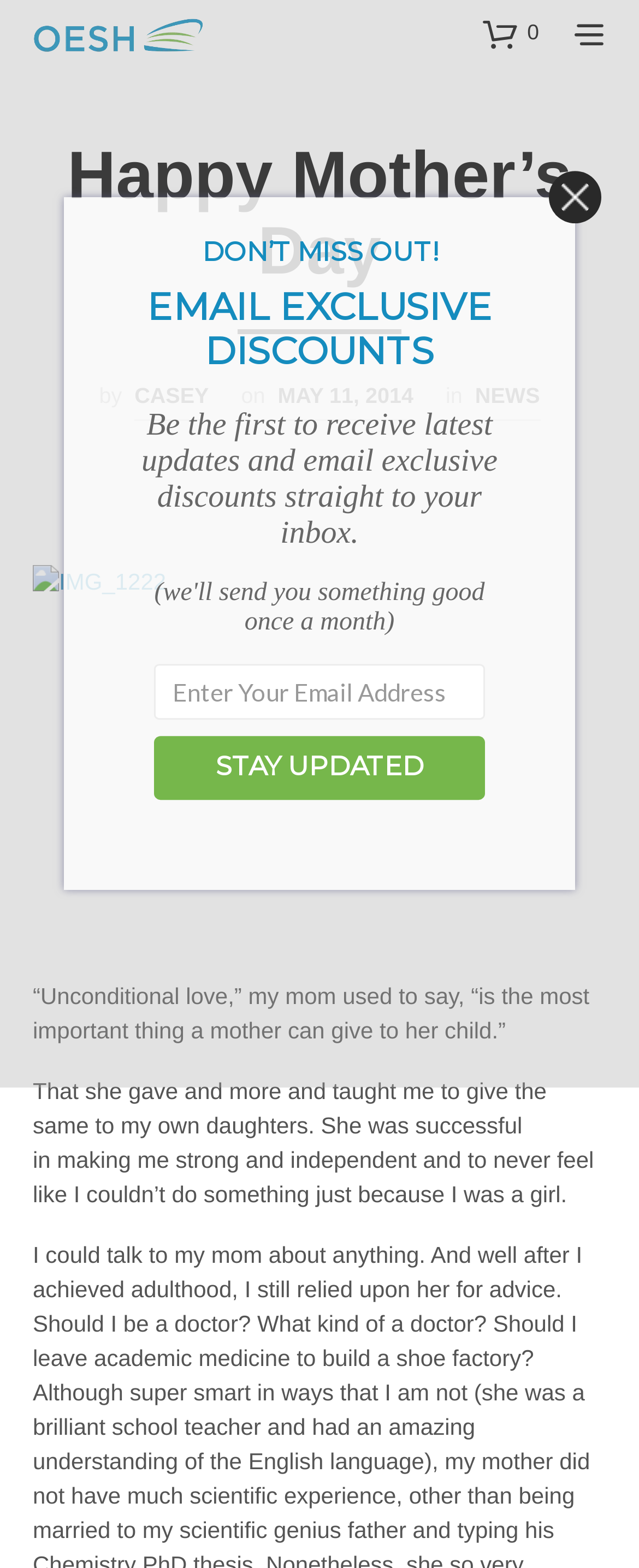Write a detailed summary of the webpage, including text, images, and layout.

This webpage is about a Mother's Day tribute, with a personal story and a call to action for email exclusive discounts. At the top left, there is a link to "OESH Shoes" accompanied by an image of the same name. On the top right, a shopping bag button is located. 

Below the top section, a heading "Happy Mother's Day" is prominently displayed, followed by a byline "by CASEY" and a date "MAY 11, 2014". 

A large image "IMG_1222" takes up most of the middle section of the page, with a quote about unconditional love from the author's mother above it. Below the image, there is a passage of text describing how the author's mother taught her to be strong and independent.

On the right side of the page, there is a section promoting email exclusive discounts. It starts with a heading "DON'T MISS OUT!" and a subheading "EMAIL EXCLUSIVE DISCOUNTS". A paragraph of text explains the benefits of receiving latest updates and exclusive discounts via email. Below this, there is a required textbox to enter an email address, accompanied by a "STAY UPDATED" label. 

At the top right corner, a close-link image is located.